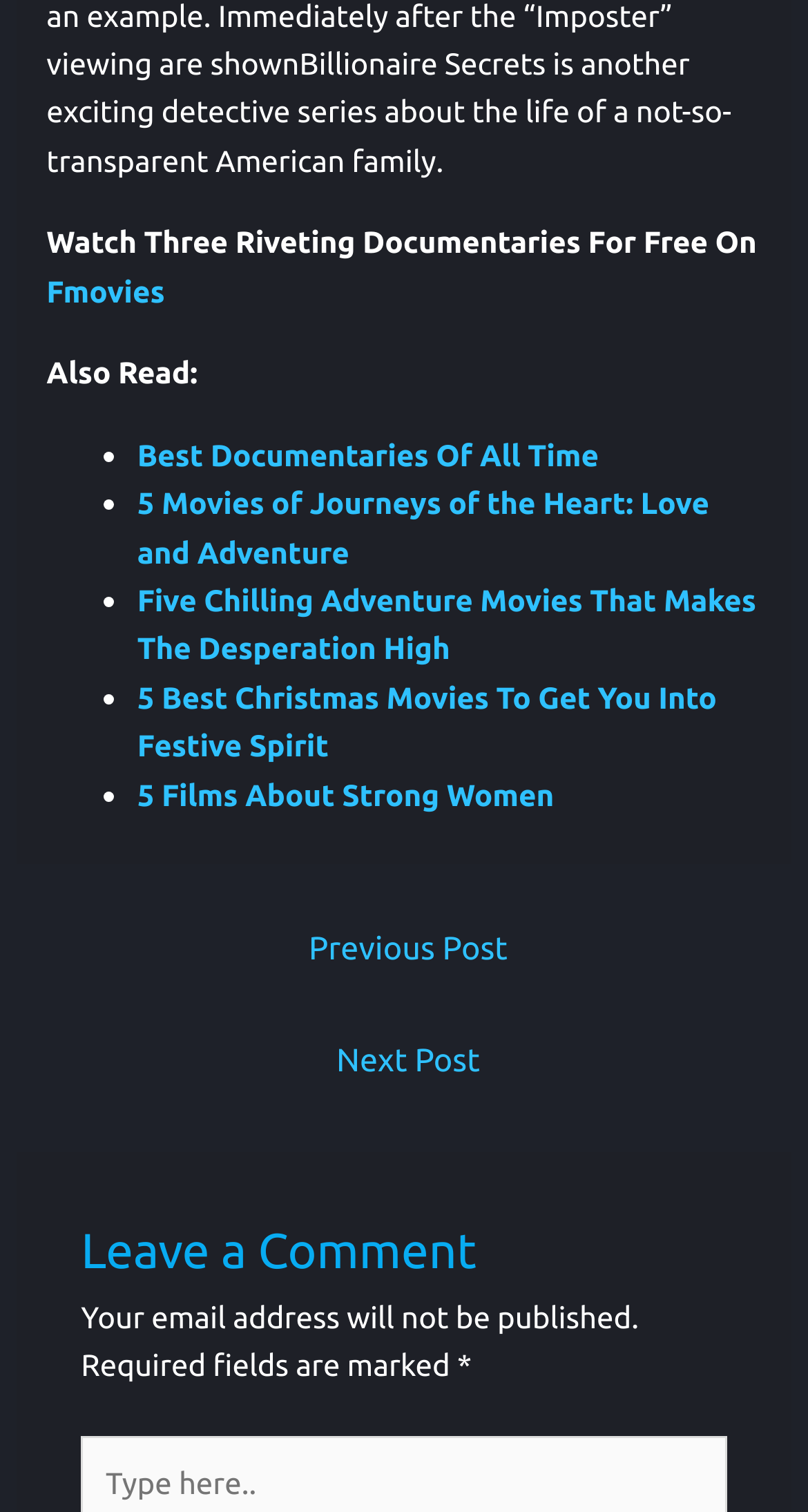Using the image as a reference, answer the following question in as much detail as possible:
How many navigation links are there?

I counted the number of navigation links and found two links, namely 'Previous Post' and 'Next Post', which are part of the post navigation section.